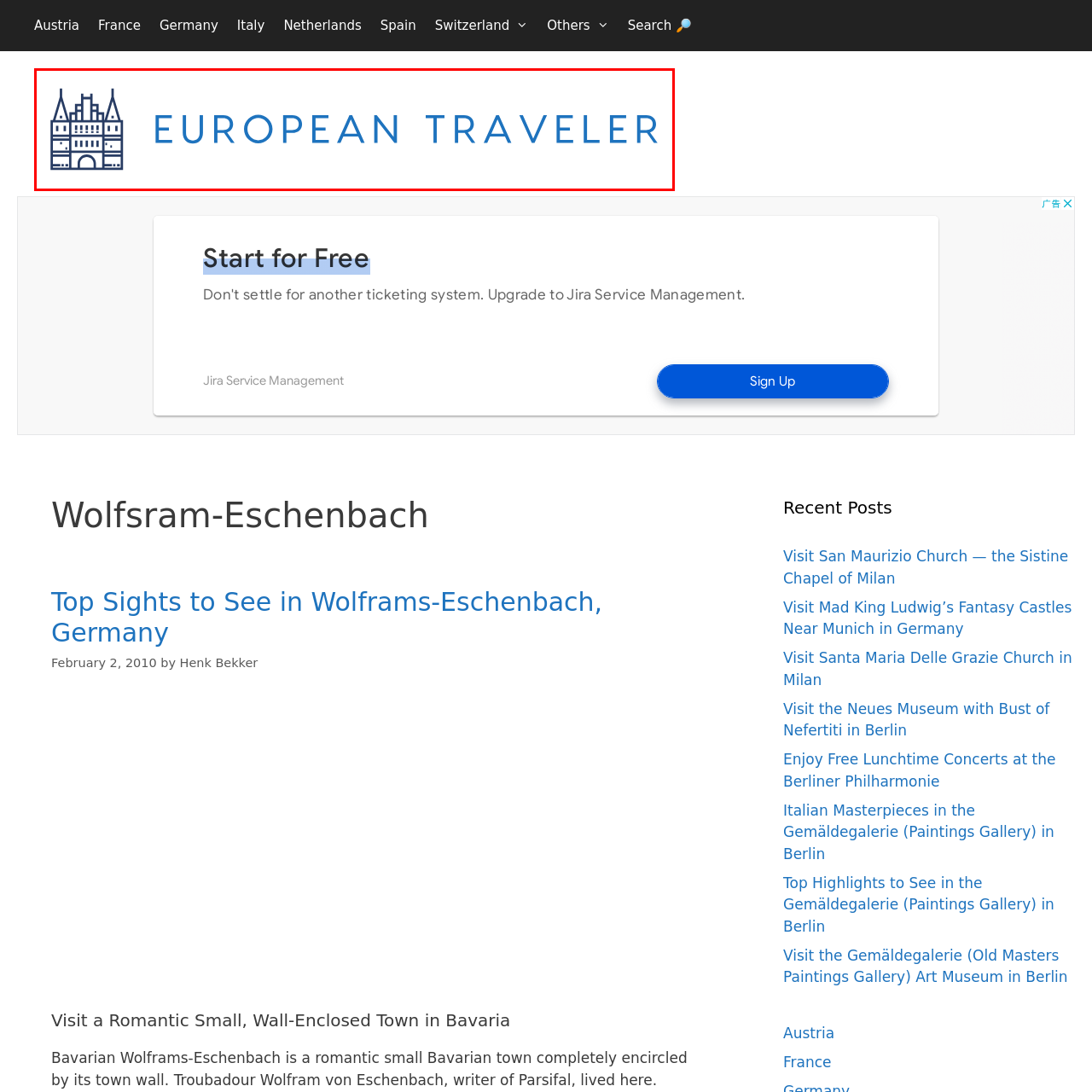Explain in detail the content of the image enclosed by the red outline.

The image features the logo of "European Traveler," which is prominently displayed at the top of the associated webpage. It combines a stylized illustration of a castle or tower element, symbolizing European travel and culture, alongside the words "EUROPEAN TRAVELER" in a bold blue font. The design evokes a sense of adventure and exploration through Europe’s rich architectural heritage, appealing to travelers and enthusiasts of the continent’s history. This branding sets the tone for the content featured on the site, inviting visitors to discover various travel insights and destinations.